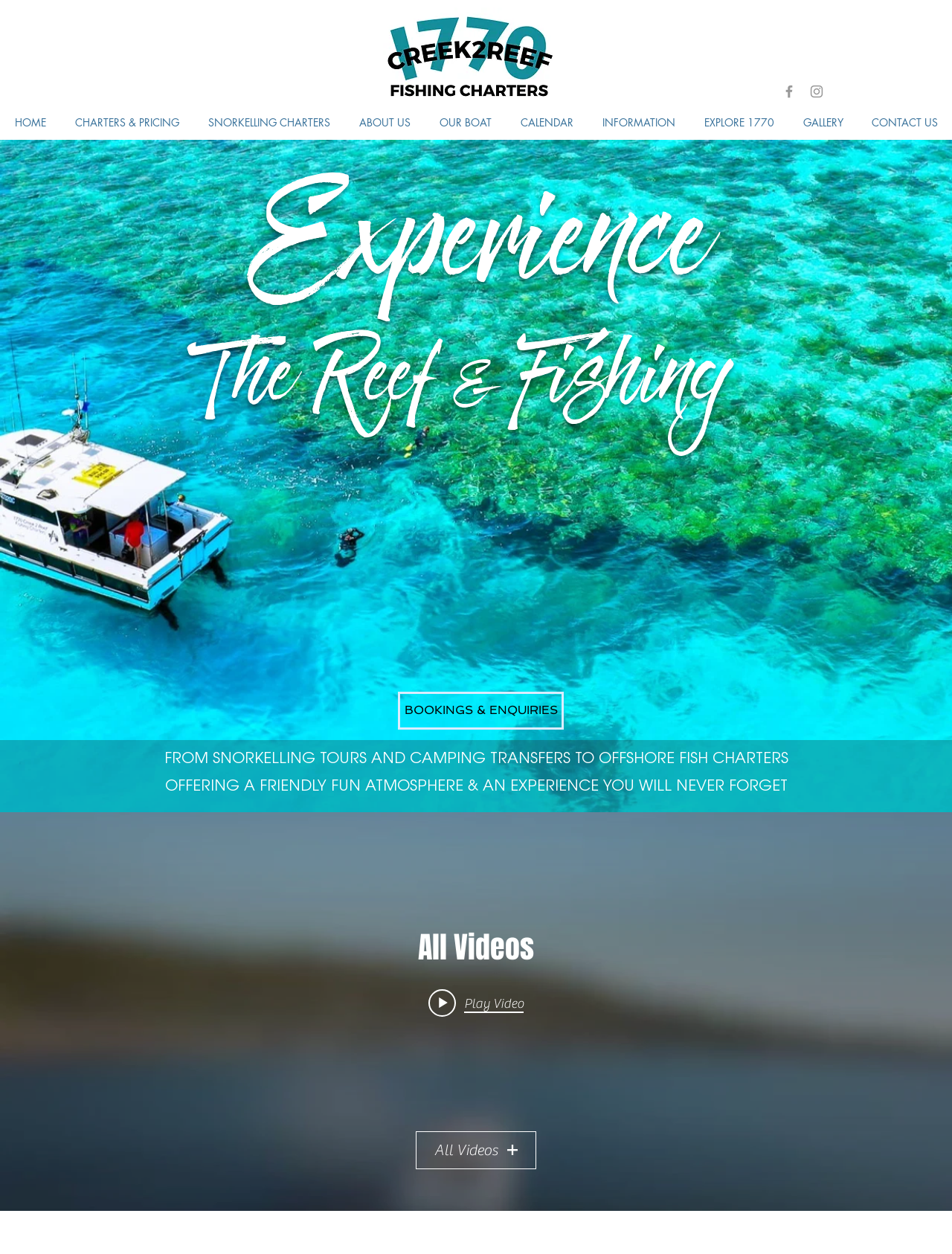Please give a concise answer to this question using a single word or phrase: 
What is the social media platform with a grey icon?

Facebook